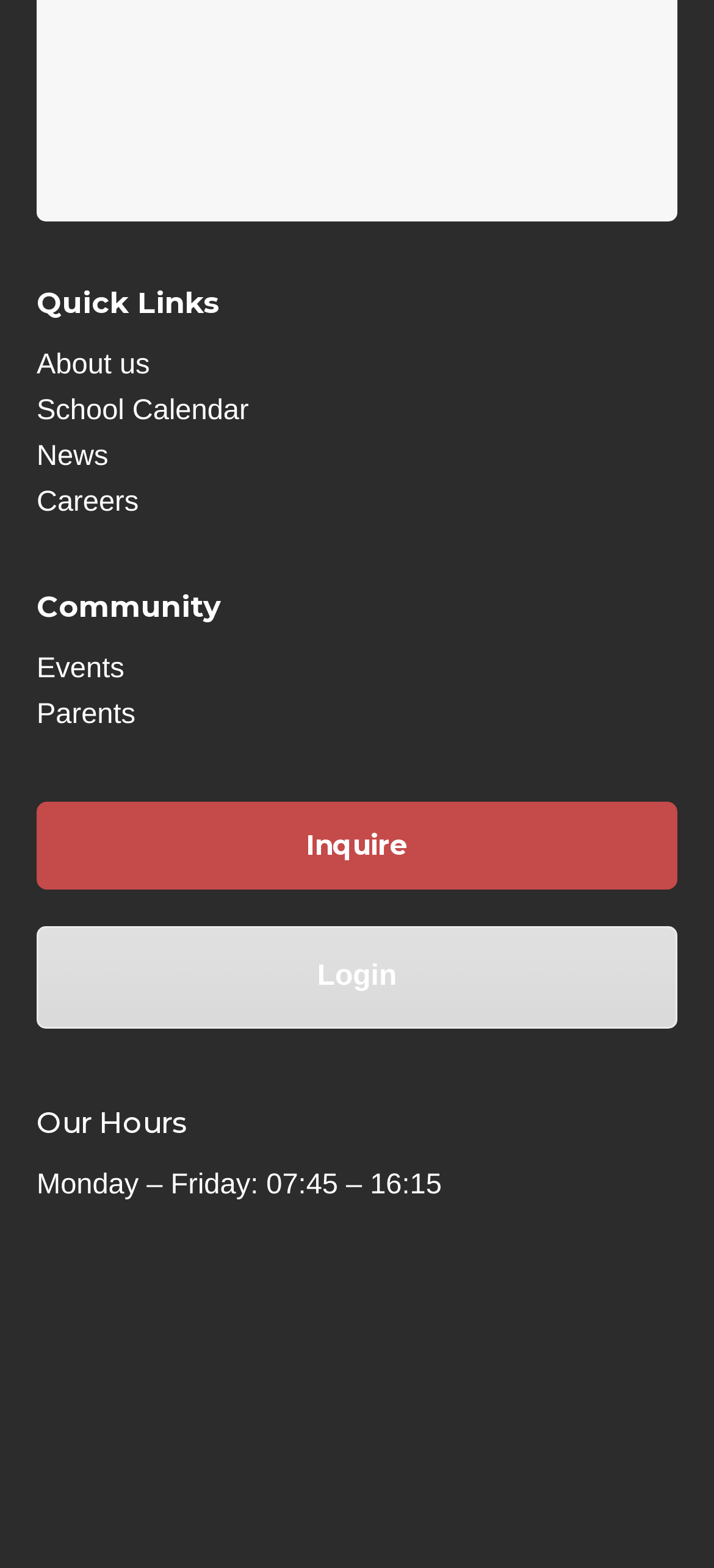Determine the bounding box coordinates of the UI element described below. Use the format (top-left x, top-left y, bottom-right x, bottom-right y) with floating point numbers between 0 and 1: Parents

[0.051, 0.446, 0.19, 0.466]